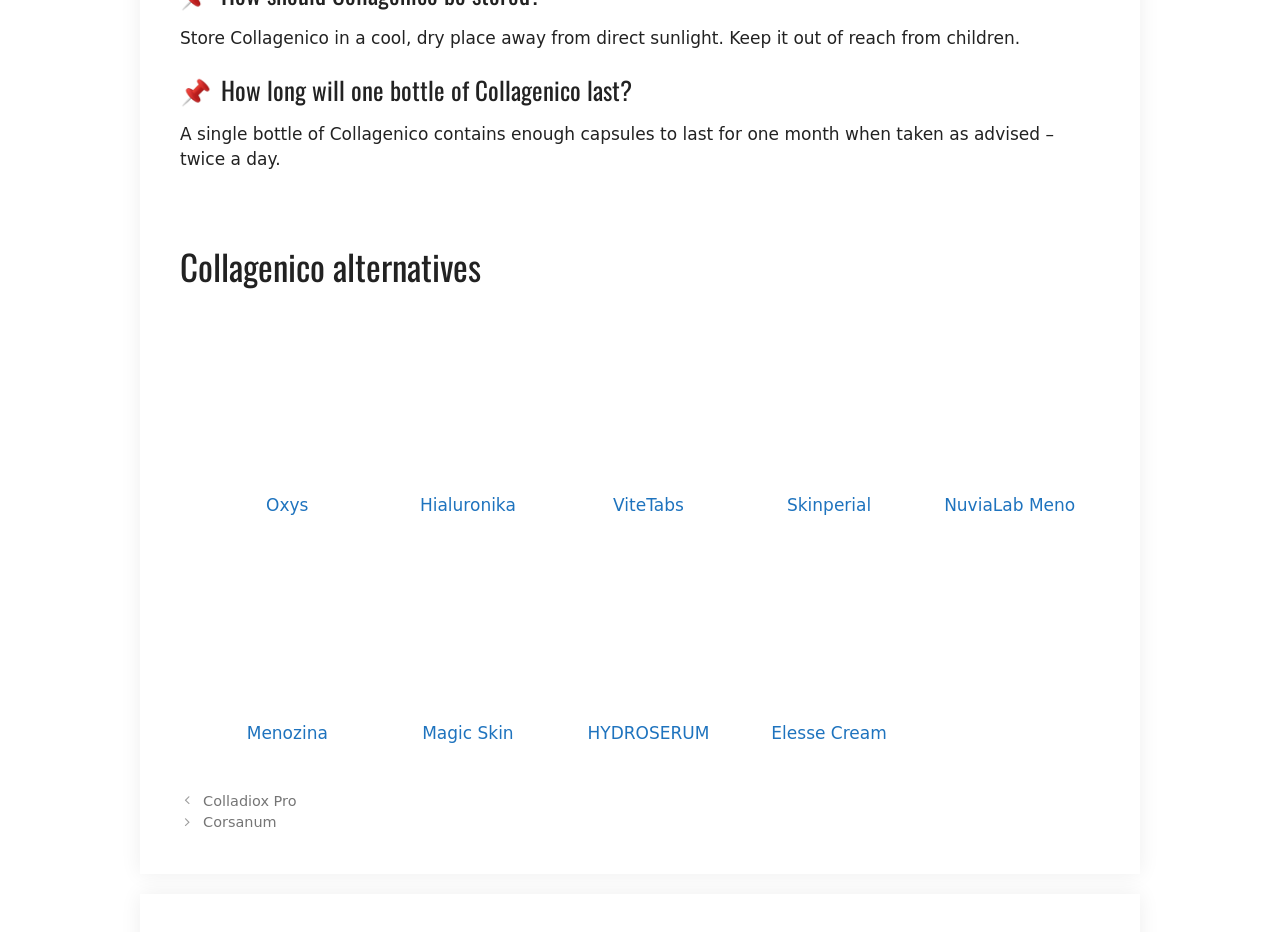How long does one bottle of Collagenico last?
Using the image, answer in one word or phrase.

One month